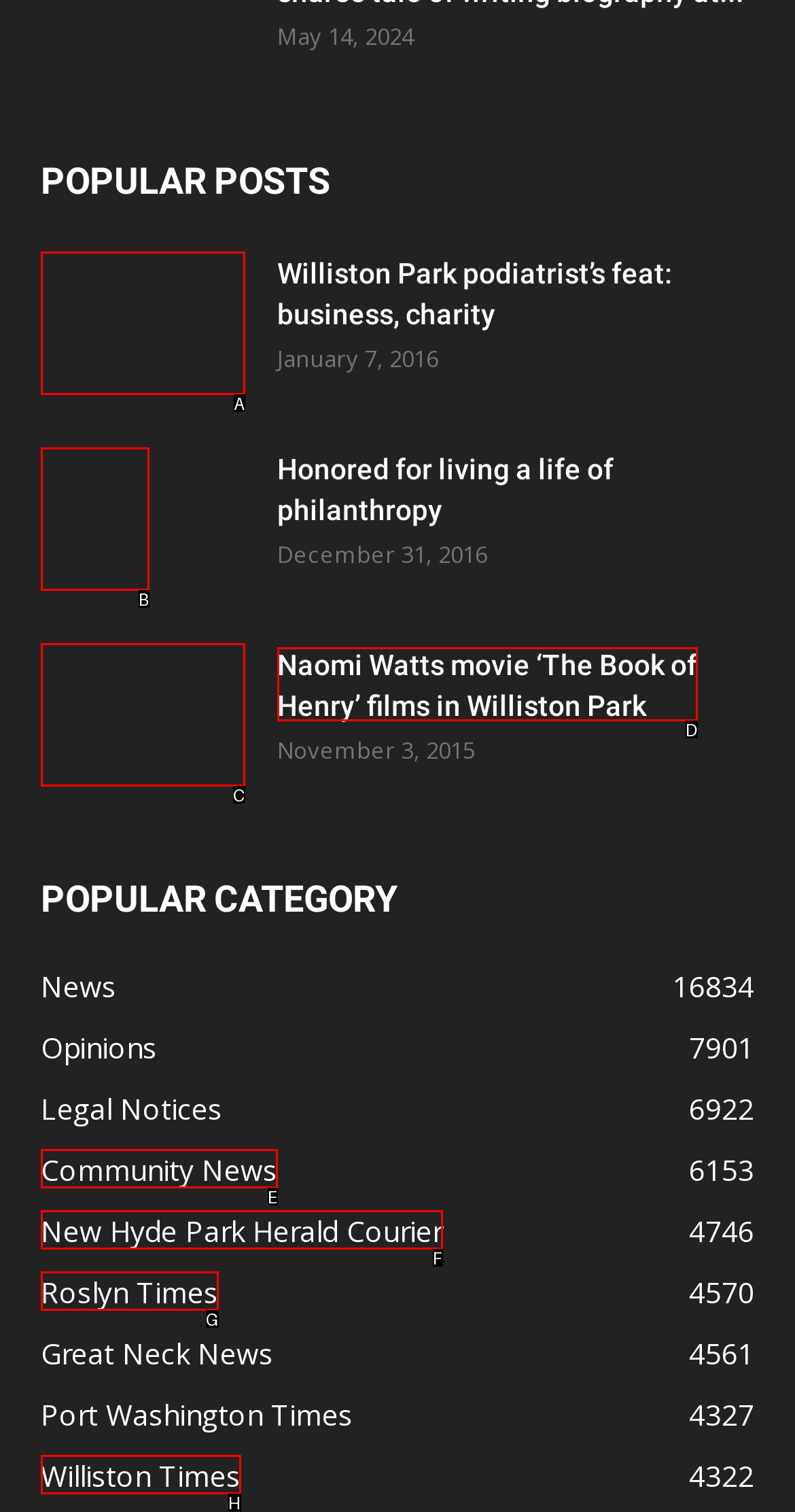Identify the HTML element that corresponds to the description: New Hyde Park Herald Courier4746 Provide the letter of the correct option directly.

F